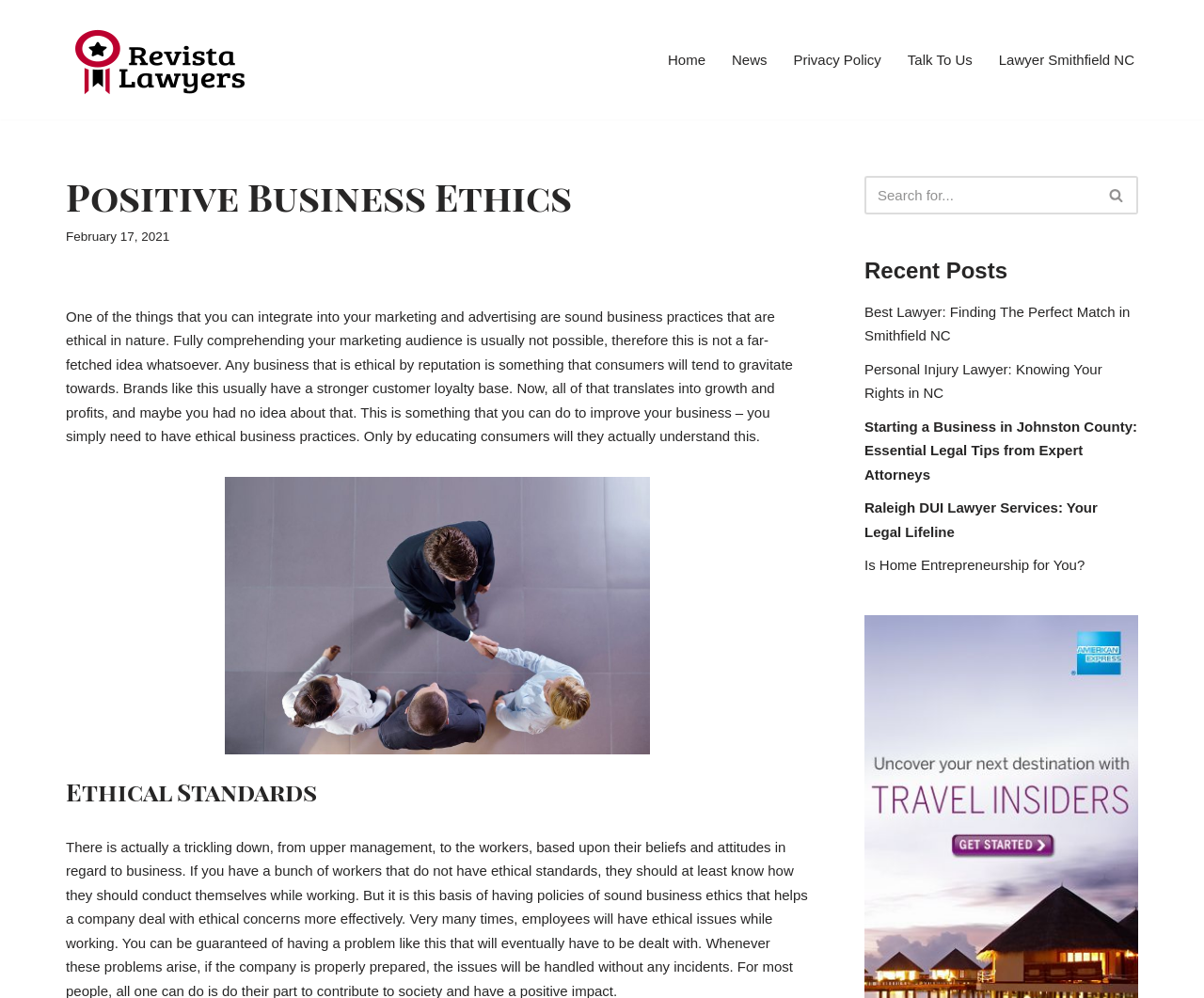Please identify the bounding box coordinates of the element on the webpage that should be clicked to follow this instruction: "Talk to the lawyer". The bounding box coordinates should be given as four float numbers between 0 and 1, formatted as [left, top, right, bottom].

[0.754, 0.048, 0.808, 0.072]